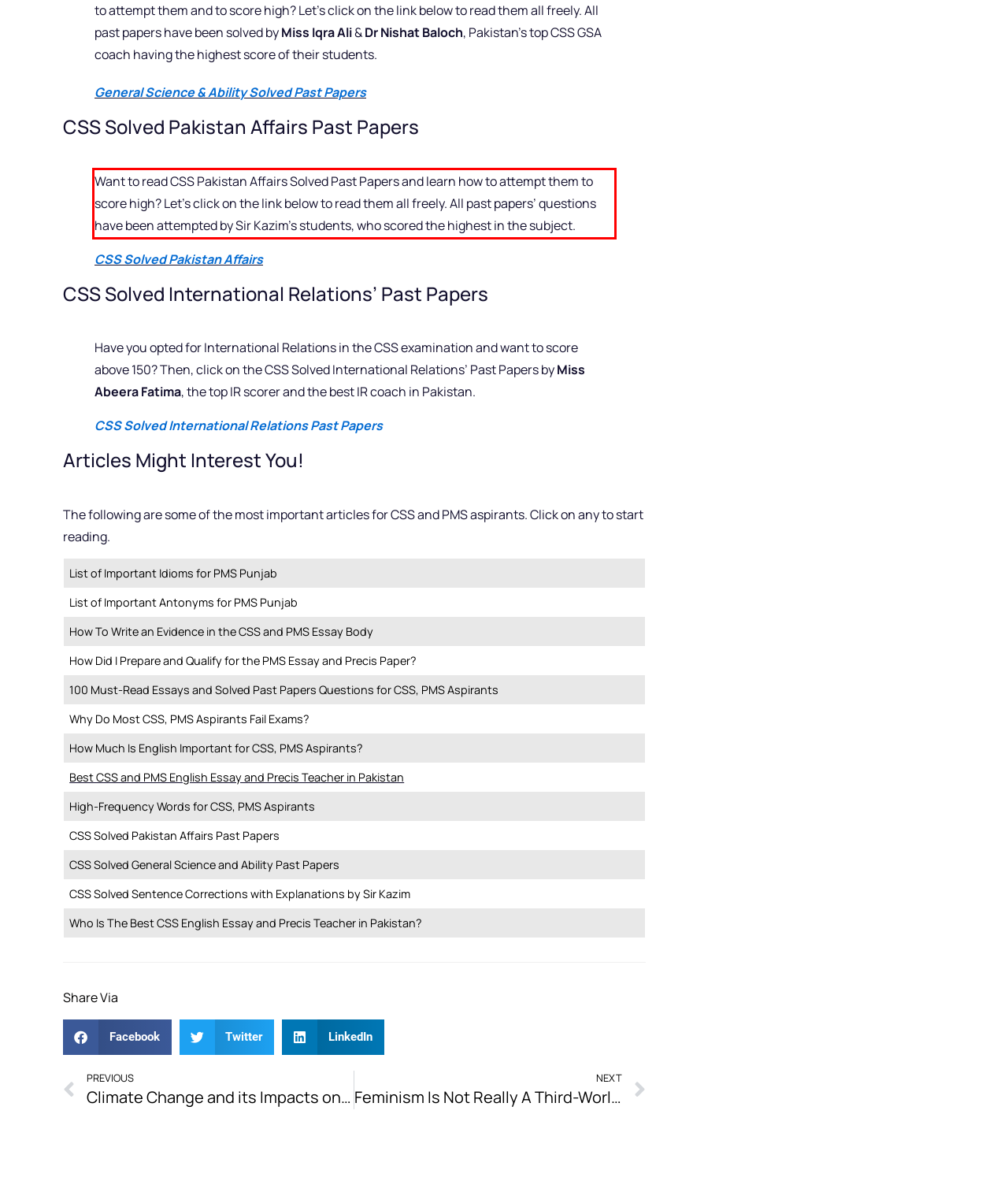Analyze the screenshot of the webpage and extract the text from the UI element that is inside the red bounding box.

Want to read CSS Pakistan Affairs Solved Past Papers and learn how to attempt them to score high? Let’s click on the link below to read them all freely. All past papers’ questions have been attempted by Sir Kazim’s students, who scored the highest in the subject.